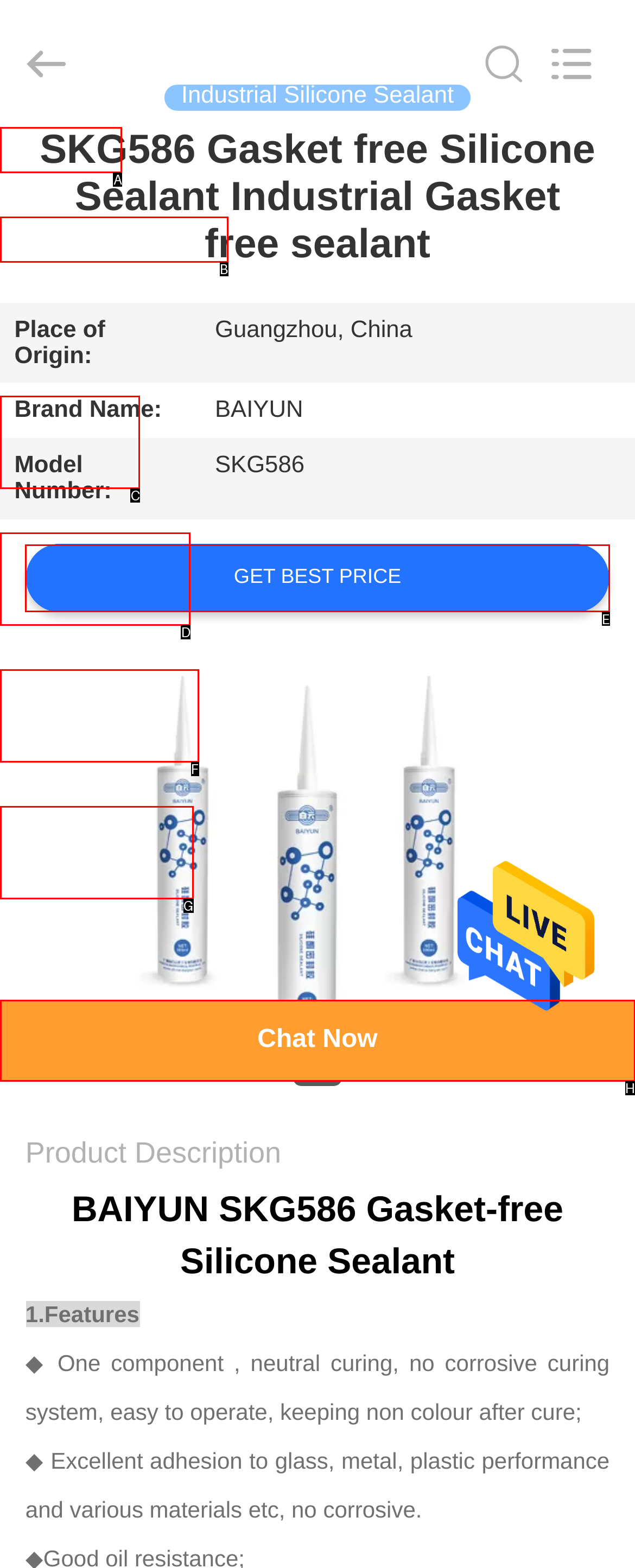Identify the option that corresponds to the given description: Quality Control. Reply with the letter of the chosen option directly.

F